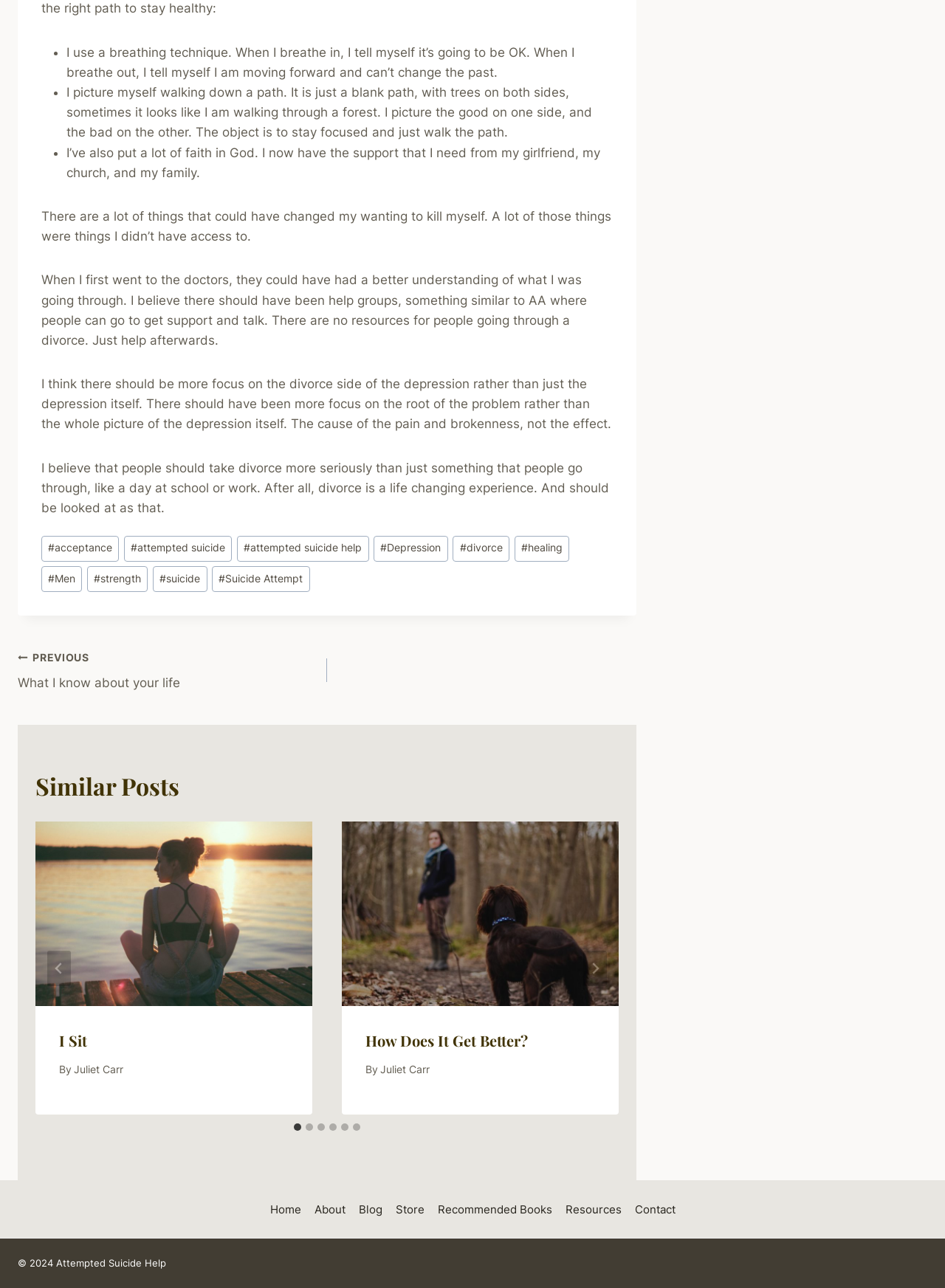Determine the bounding box coordinates for the area you should click to complete the following instruction: "Click on the '#acceptance' tag".

[0.044, 0.416, 0.126, 0.436]